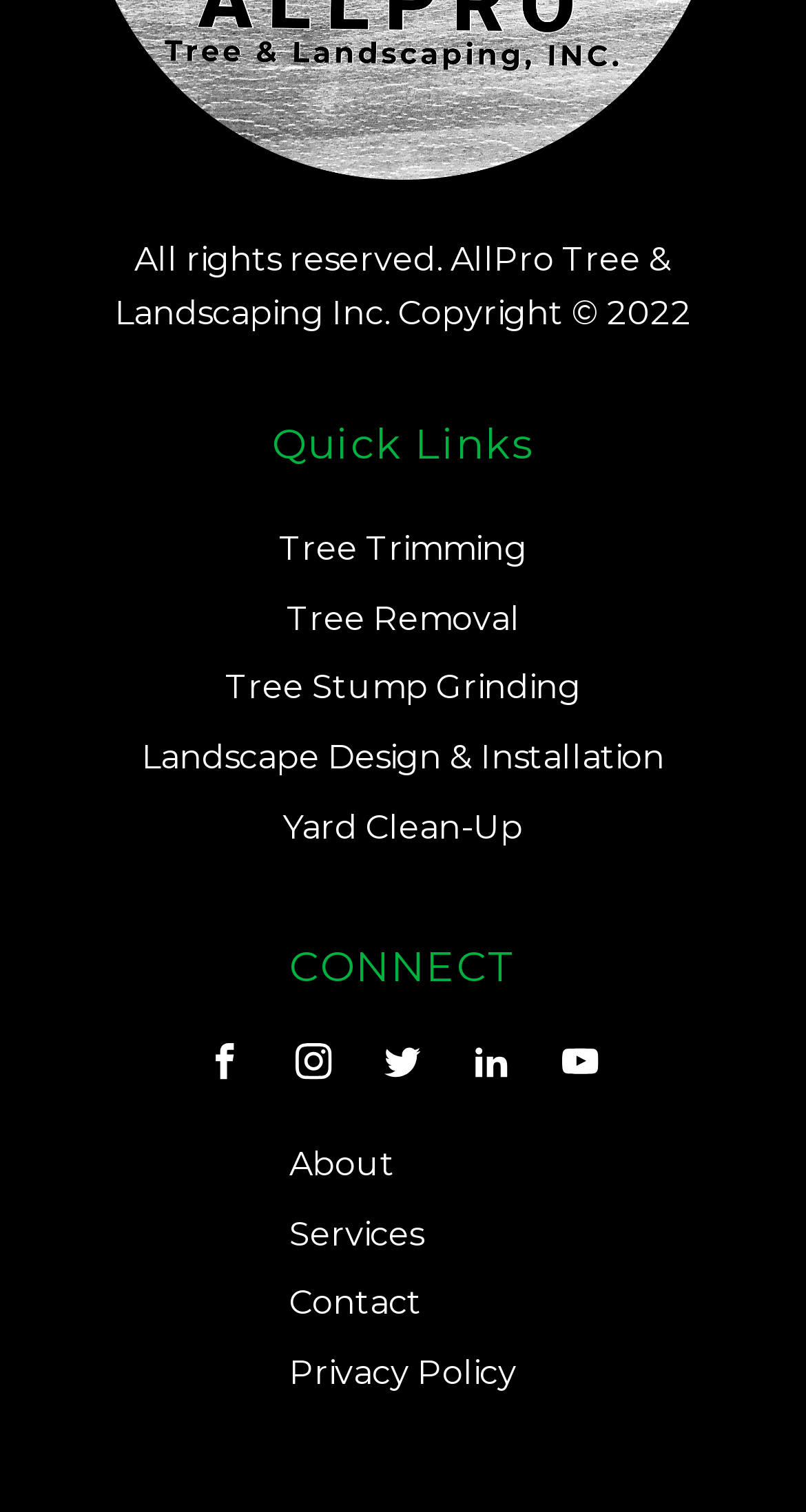Use a single word or phrase to answer this question: 
What is the company name mentioned at the bottom?

AllPro Tree & Landscaping Inc.